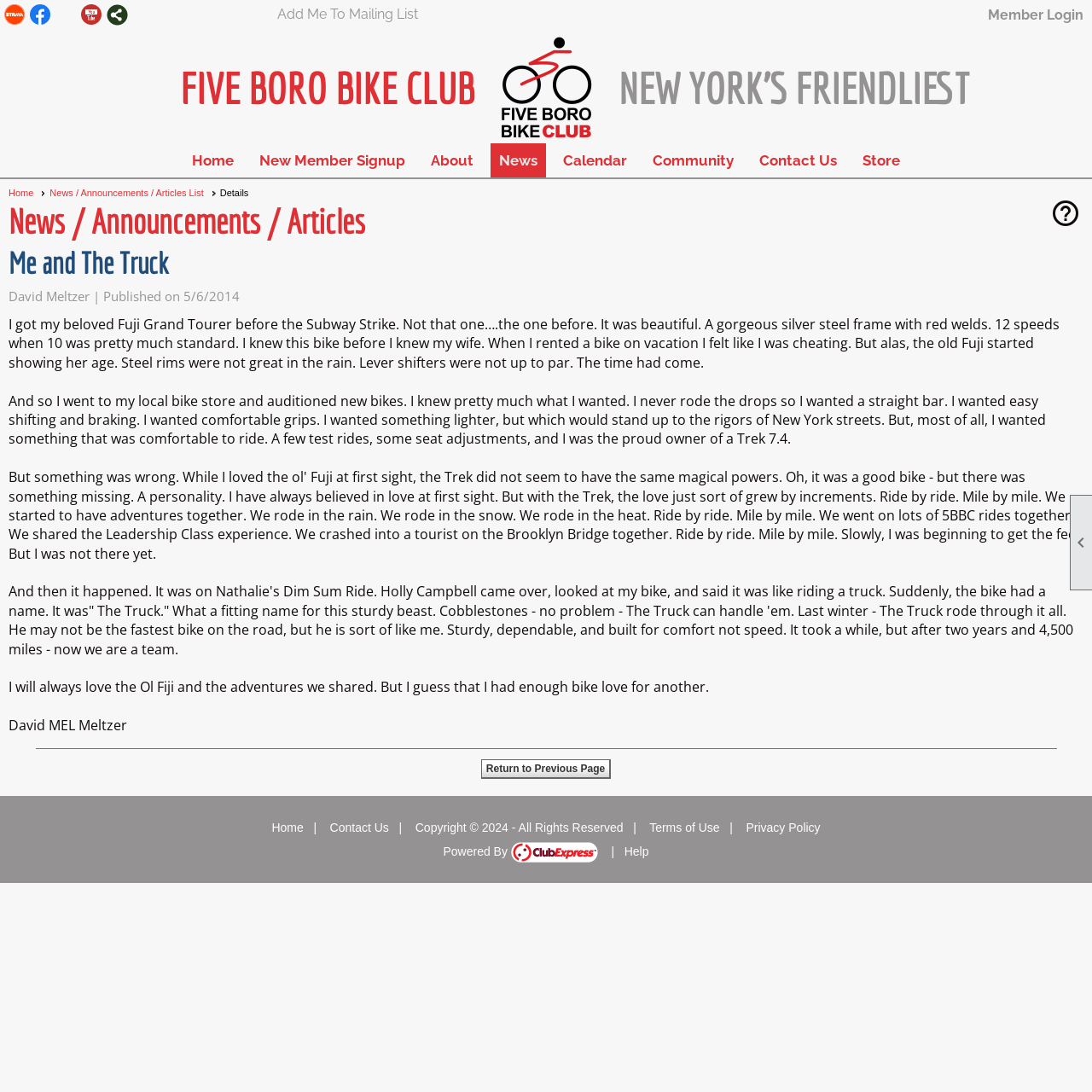Describe every aspect of the webpage in a detailed manner.

The webpage is about the Five Borough Bicycle Club, with a main article titled "Me and The Truck" written by David Meltzer. The article is a personal story about the author's experience with his old Fuji Grand Tourer bike and how he eventually replaced it with a new Trek 7.4, which he nicknamed "The Truck".

At the top of the page, there are several social media links, including Visit us on Strava, Facebook, Twitter, and YouTube, followed by a link to add oneself to the mailing list. On the right side, there is a user panel with a link to member login.

Below the social media links, there is a layout table with three cells. The first cell contains the heading "FIVE BORO BIKE CLUB", the second cell has a link to the club's website, and the third cell has the heading "NEW YORK'S FRIENDLIEST".

On the left side of the page, there is a menu with links to Home, New Member Signup, About, News, Calendar, Community, Contact Us, and Store.

The main content of the page is the article "Me and The Truck", which is divided into four paragraphs. The article is accompanied by the author's name and the publication date. At the bottom of the article, there is a link to return to the previous page.

At the very bottom of the page, there is a footer with links to Home, Contact Us, and Copyright information, as well as buttons for Terms of Use and Privacy Policy. There is also a link to the website's powered-by platform, ClubExpress, with an accompanying image.